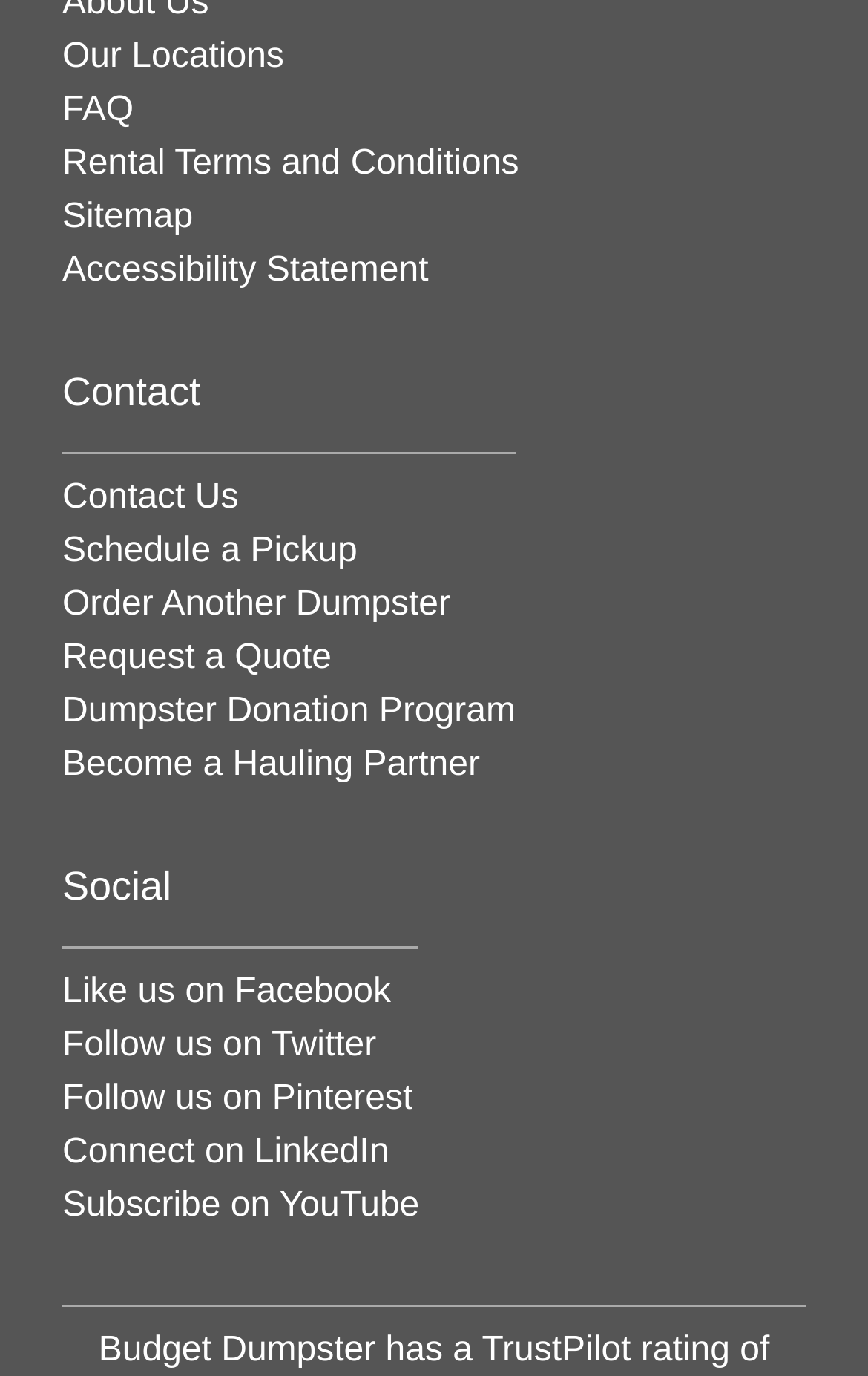Please respond to the question using a single word or phrase:
How many horizontal separators are on the webpage?

3